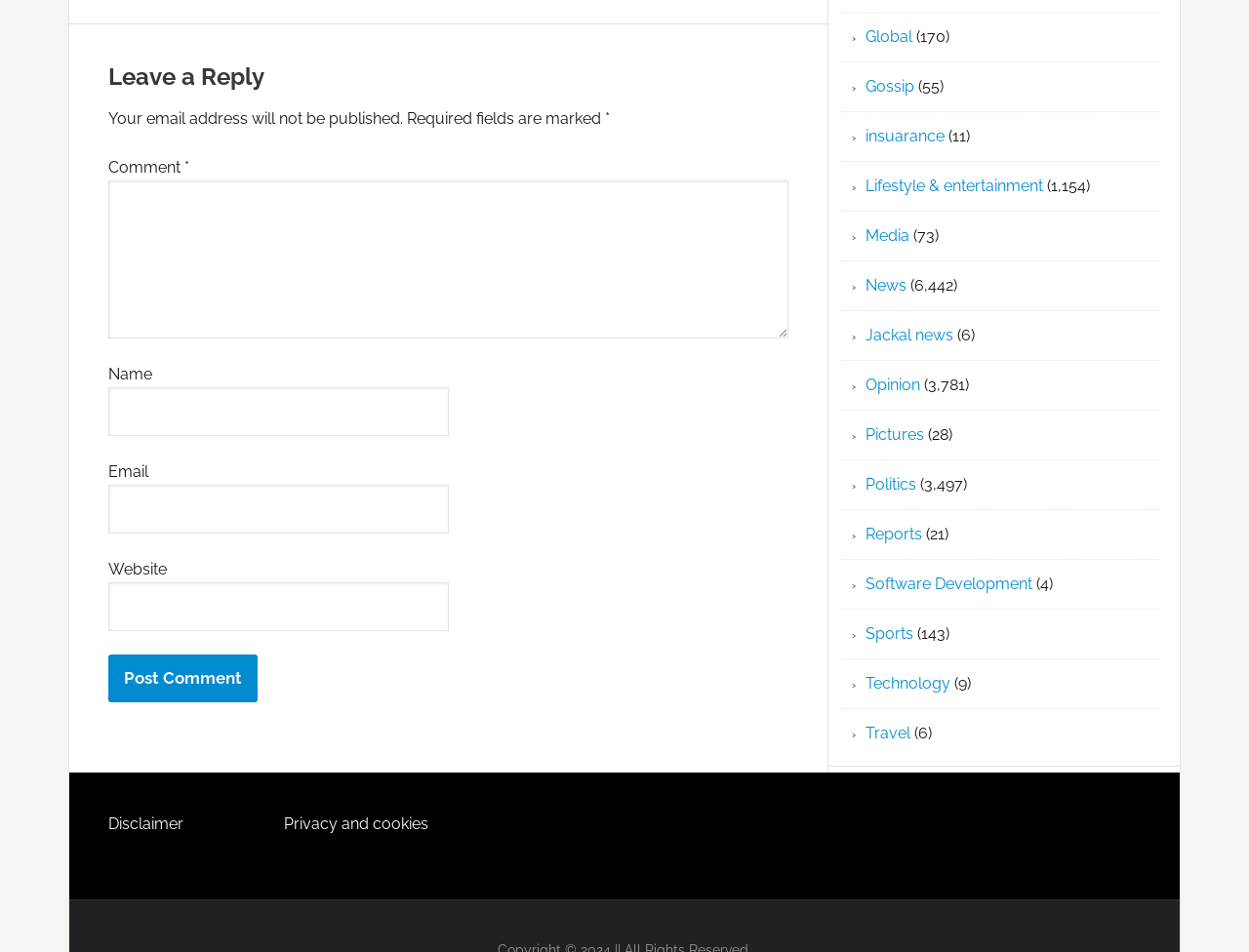Indicate the bounding box coordinates of the clickable region to achieve the following instruction: "Click on the 'Post Comment' button."

[0.087, 0.688, 0.206, 0.738]